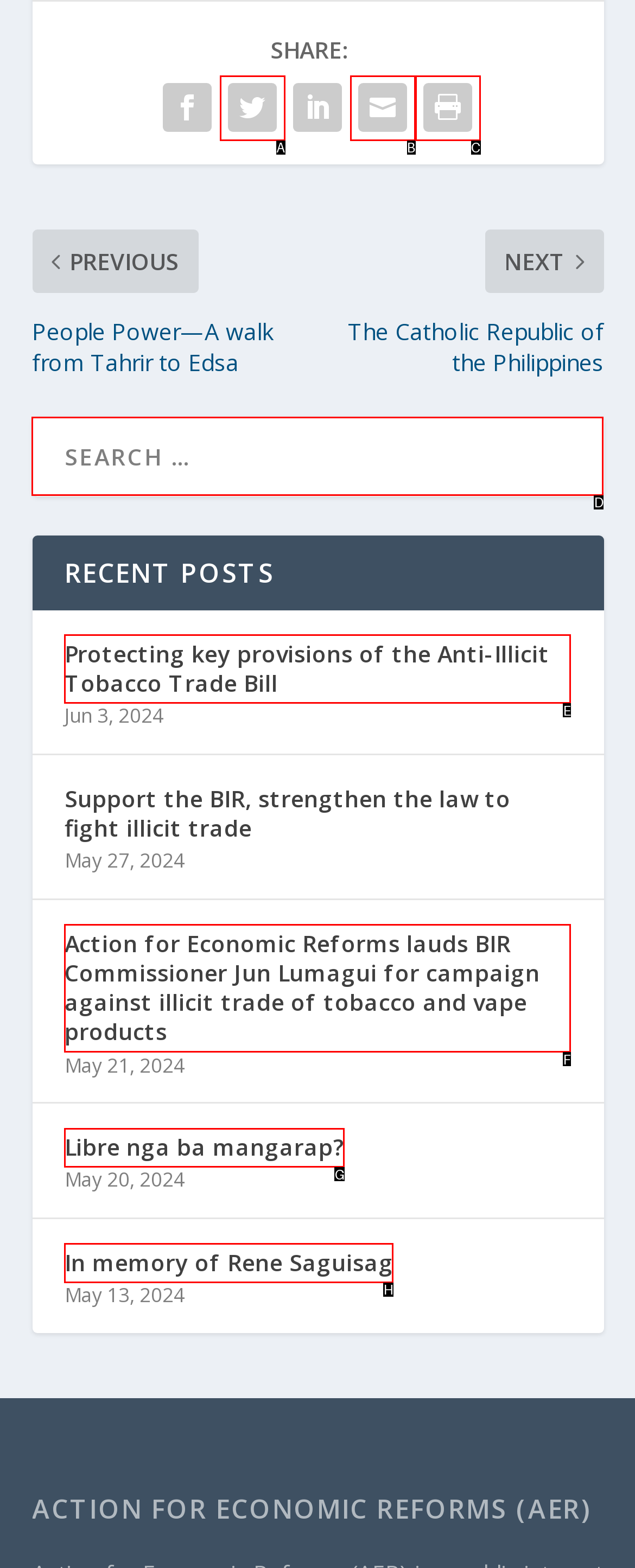Select the letter associated with the UI element you need to click to perform the following action: Search for something
Reply with the correct letter from the options provided.

D